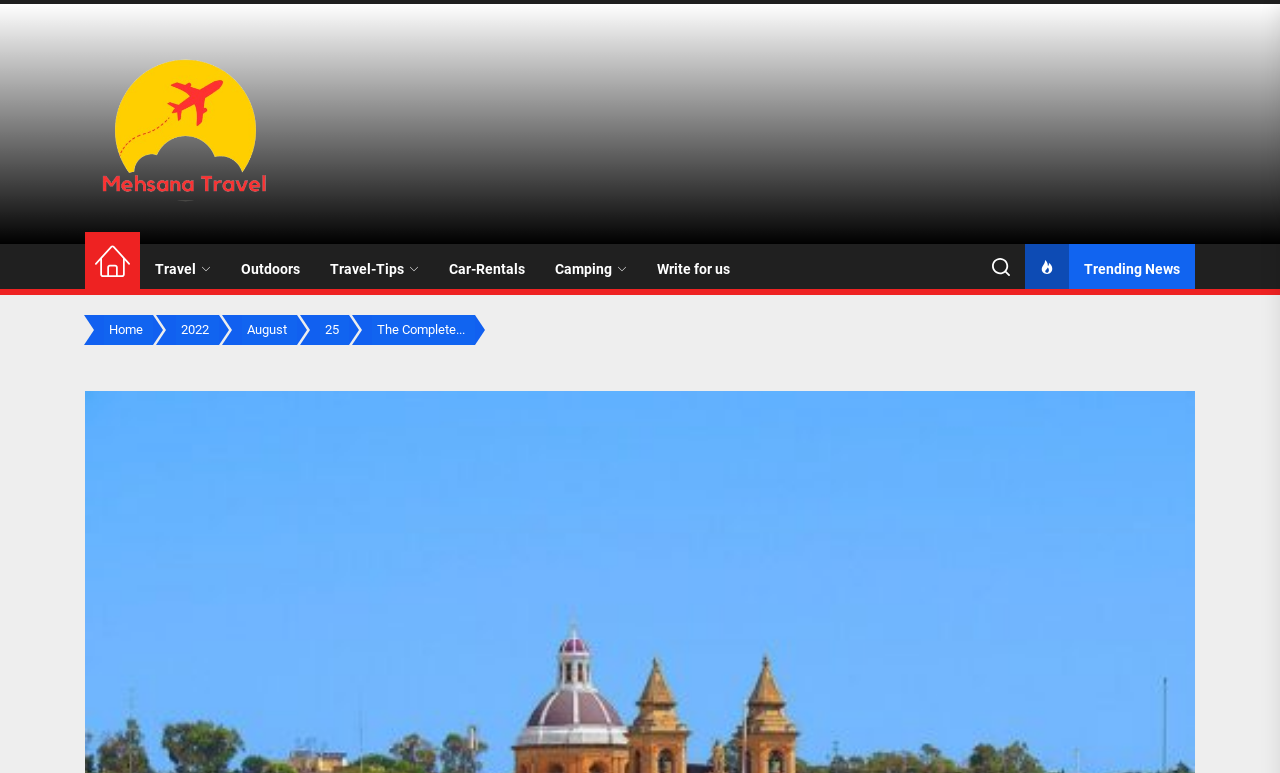Determine the bounding box coordinates for the HTML element mentioned in the following description: "Write for us". The coordinates should be a list of four floats ranging from 0 to 1, represented as [left, top, right, bottom].

[0.502, 0.316, 0.582, 0.382]